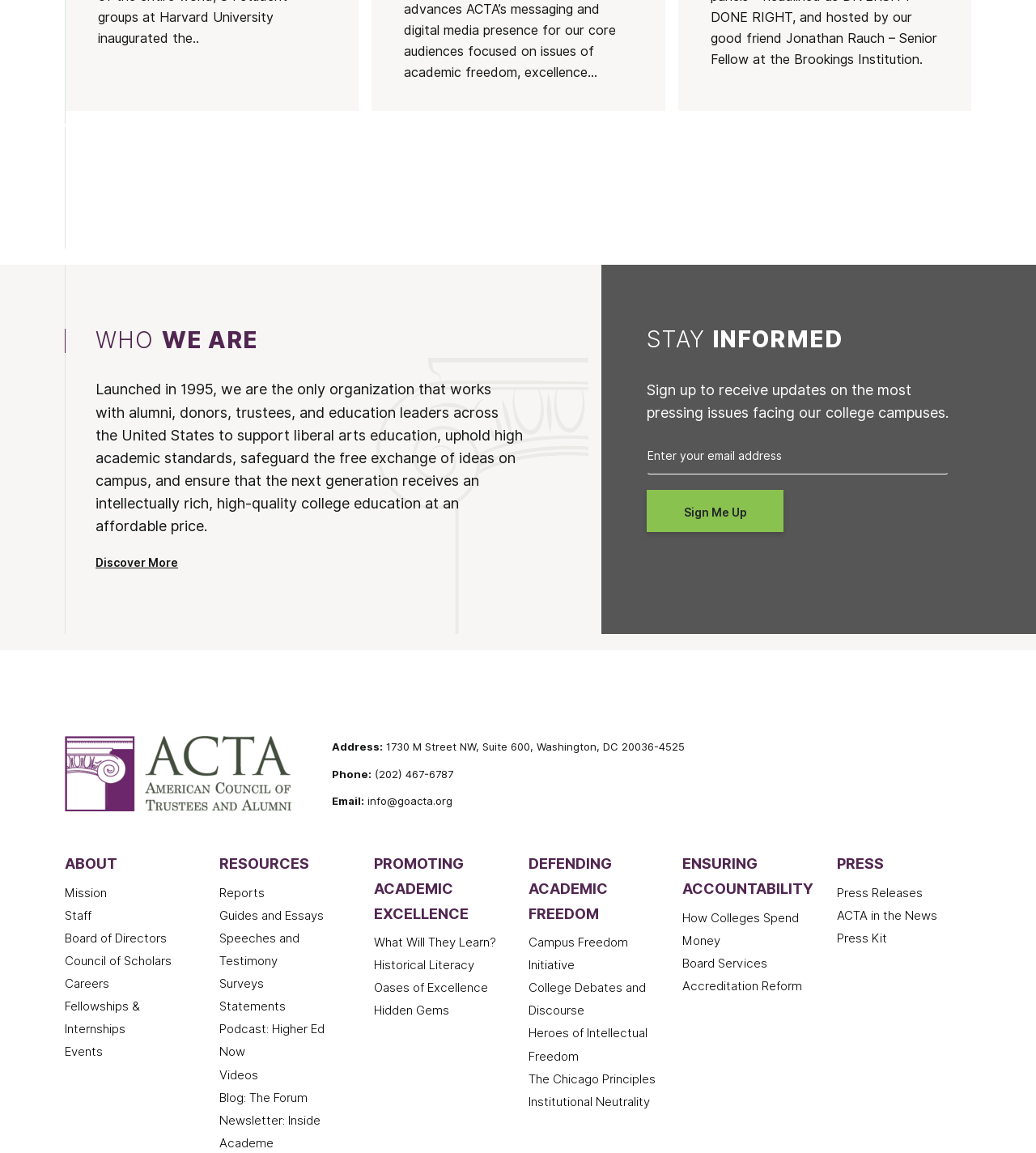How can I contact the organization?
Refer to the screenshot and deliver a thorough answer to the question presented.

To contact the organization, I can either call them at (202) 467-6787 or email them at info@goacta.org, which are both listed under the 'Phone:' and 'Email:' labels, respectively.